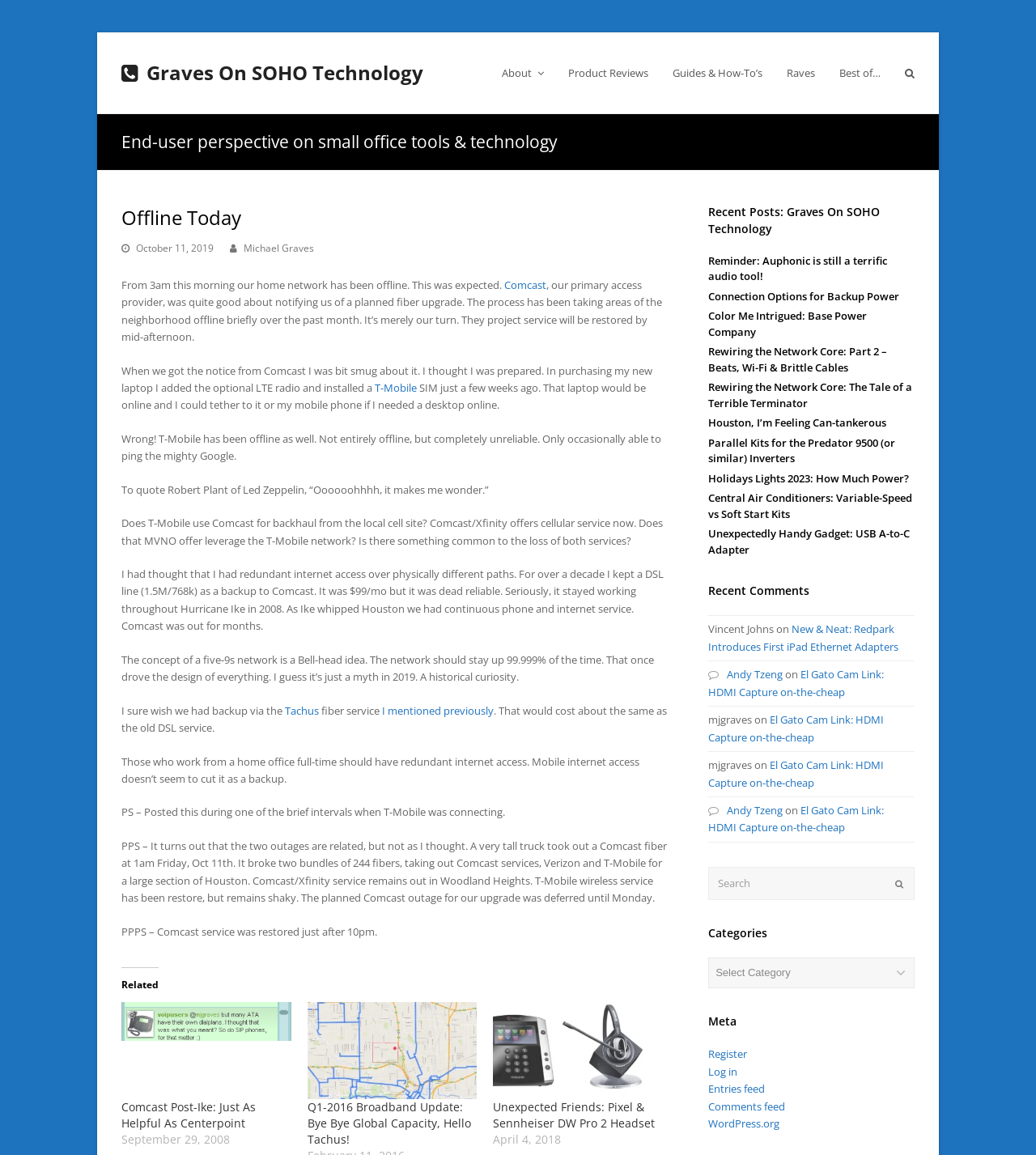Using the format (top-left x, top-left y, bottom-right x, bottom-right y), provide the bounding box coordinates for the described UI element. All values should be floating point numbers between 0 and 1: Andy Tzeng

[0.684, 0.578, 0.756, 0.59]